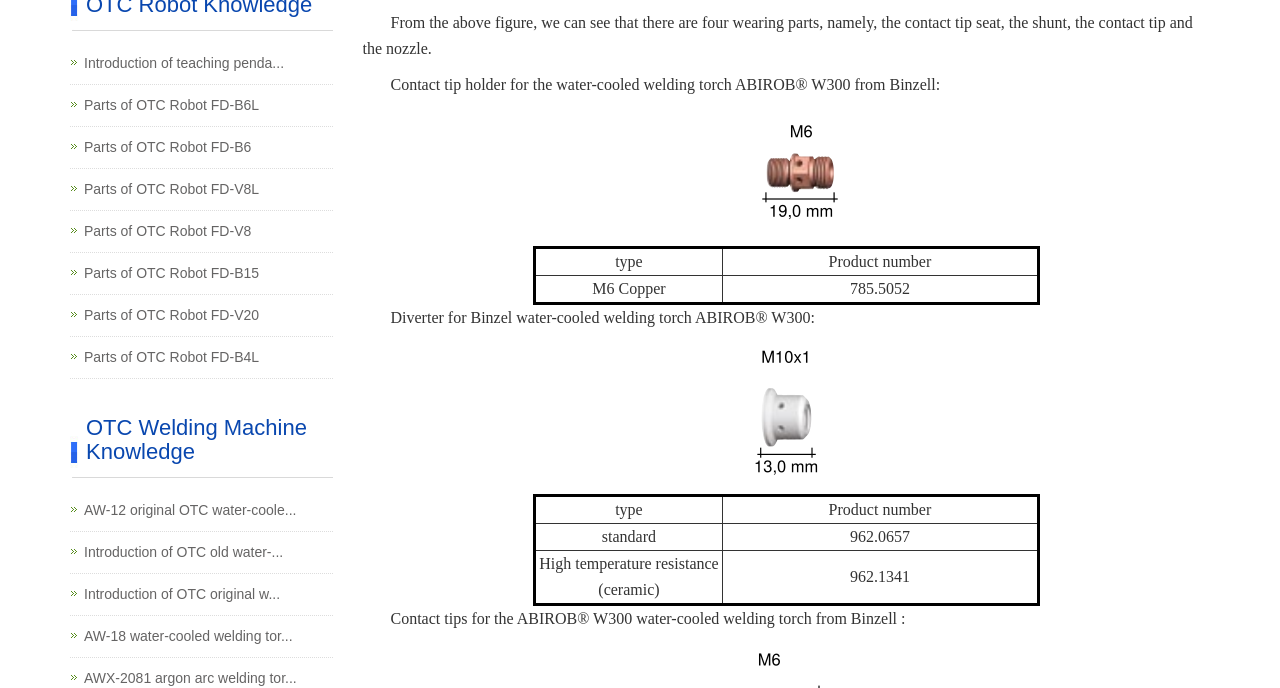Kindly provide the bounding box coordinates of the section you need to click on to fulfill the given instruction: "Click the link to read about introduction of teaching pendant".

[0.066, 0.077, 0.222, 0.108]